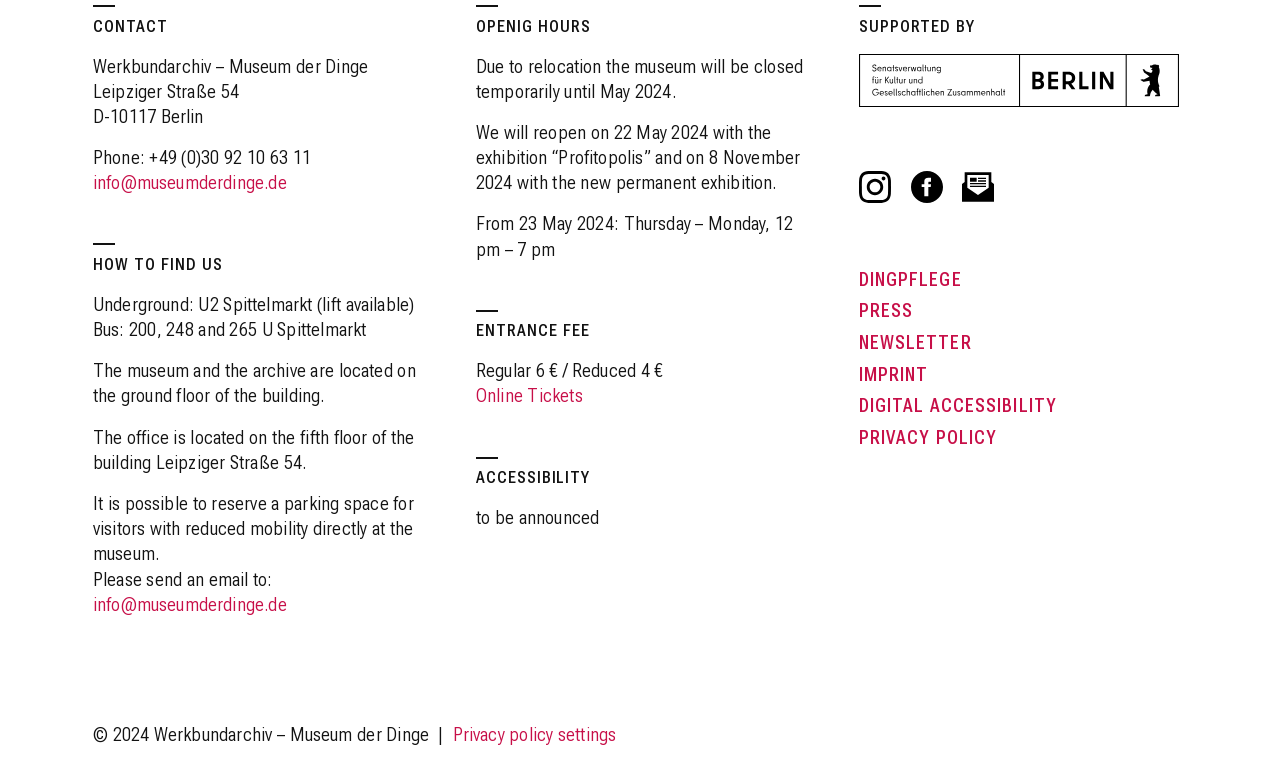Pinpoint the bounding box coordinates of the clickable area needed to execute the instruction: "Click the 'info@museumderdinge.de' email link". The coordinates should be specified as four float numbers between 0 and 1, i.e., [left, top, right, bottom].

[0.072, 0.227, 0.224, 0.254]